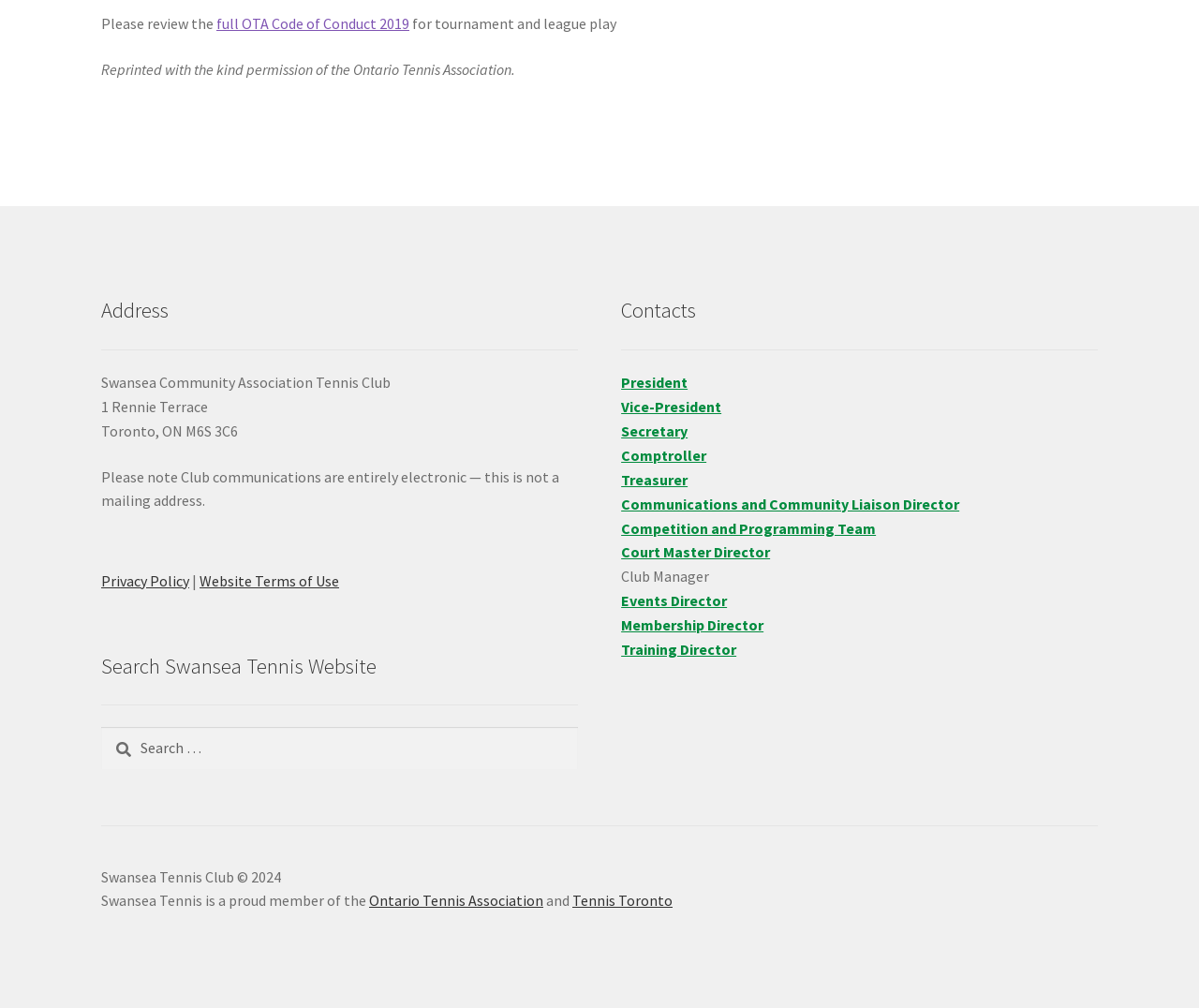Please provide a one-word or short phrase answer to the question:
What is the address of the tennis club?

1 Rennie Terrace, Toronto, ON M6S 3C6